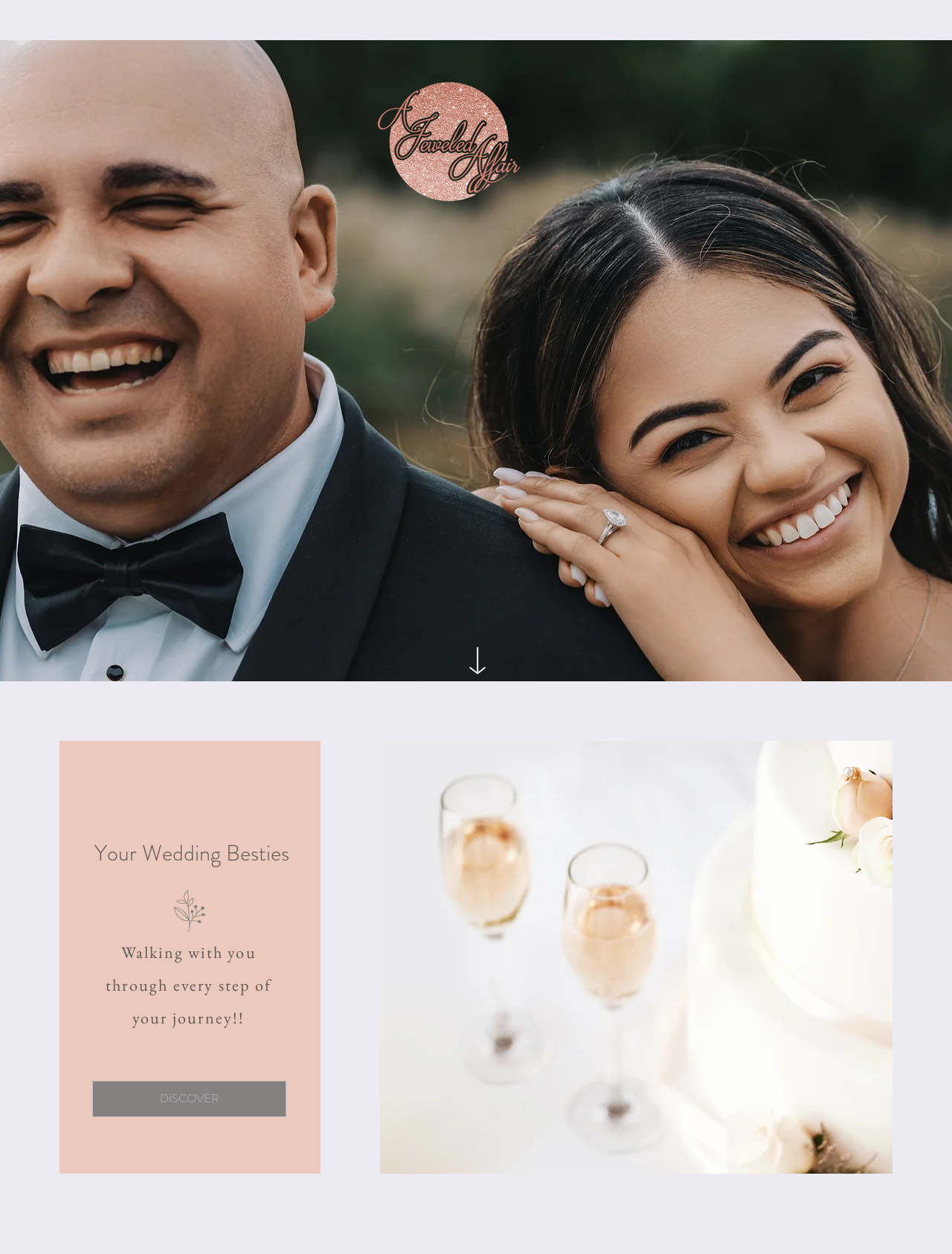Use a single word or phrase to answer the following:
What is the text on the link?

DISCOVER